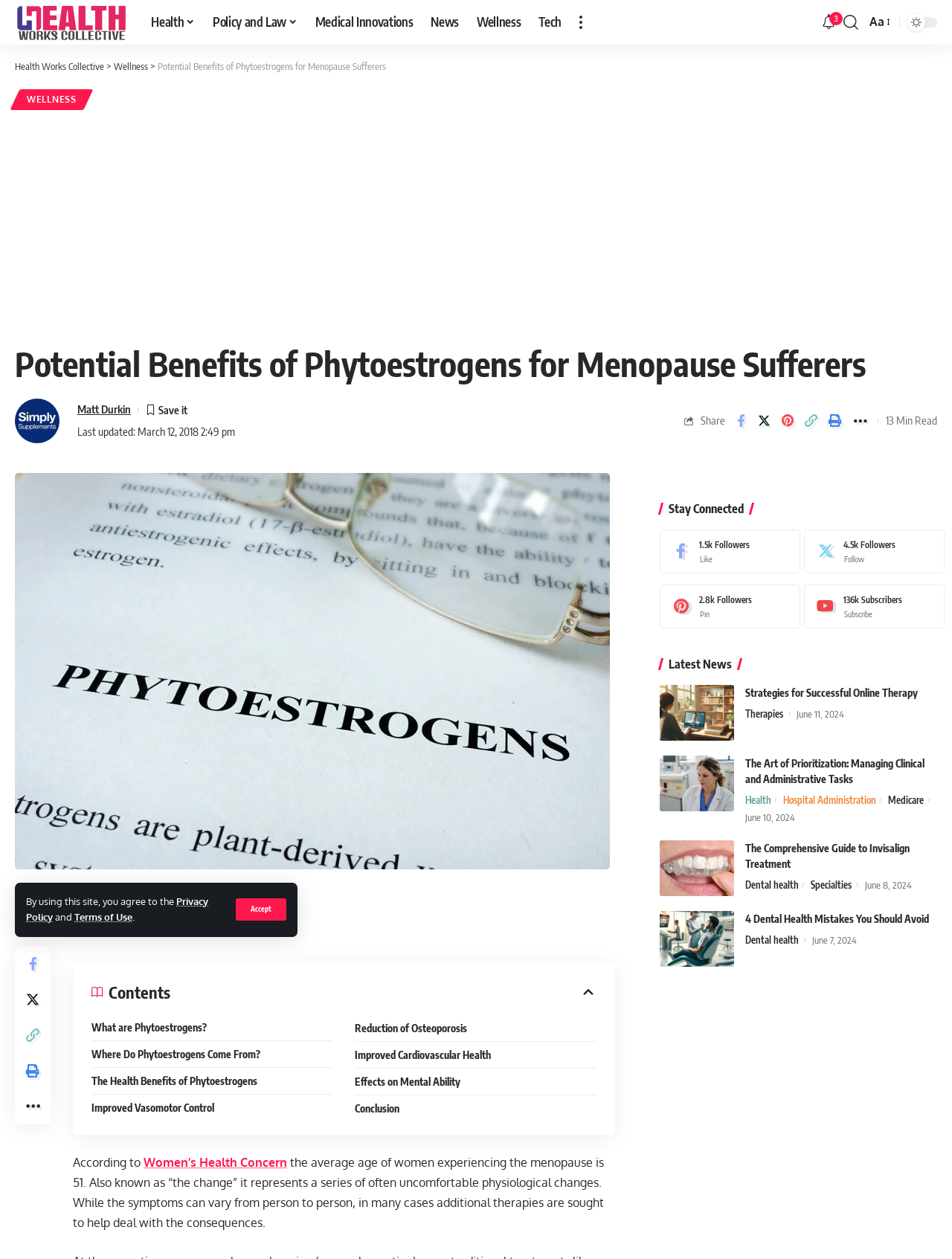Please determine the bounding box coordinates for the element that should be clicked to follow these instructions: "Follow Health Works Collective on Twitter".

[0.841, 0.418, 0.988, 0.458]